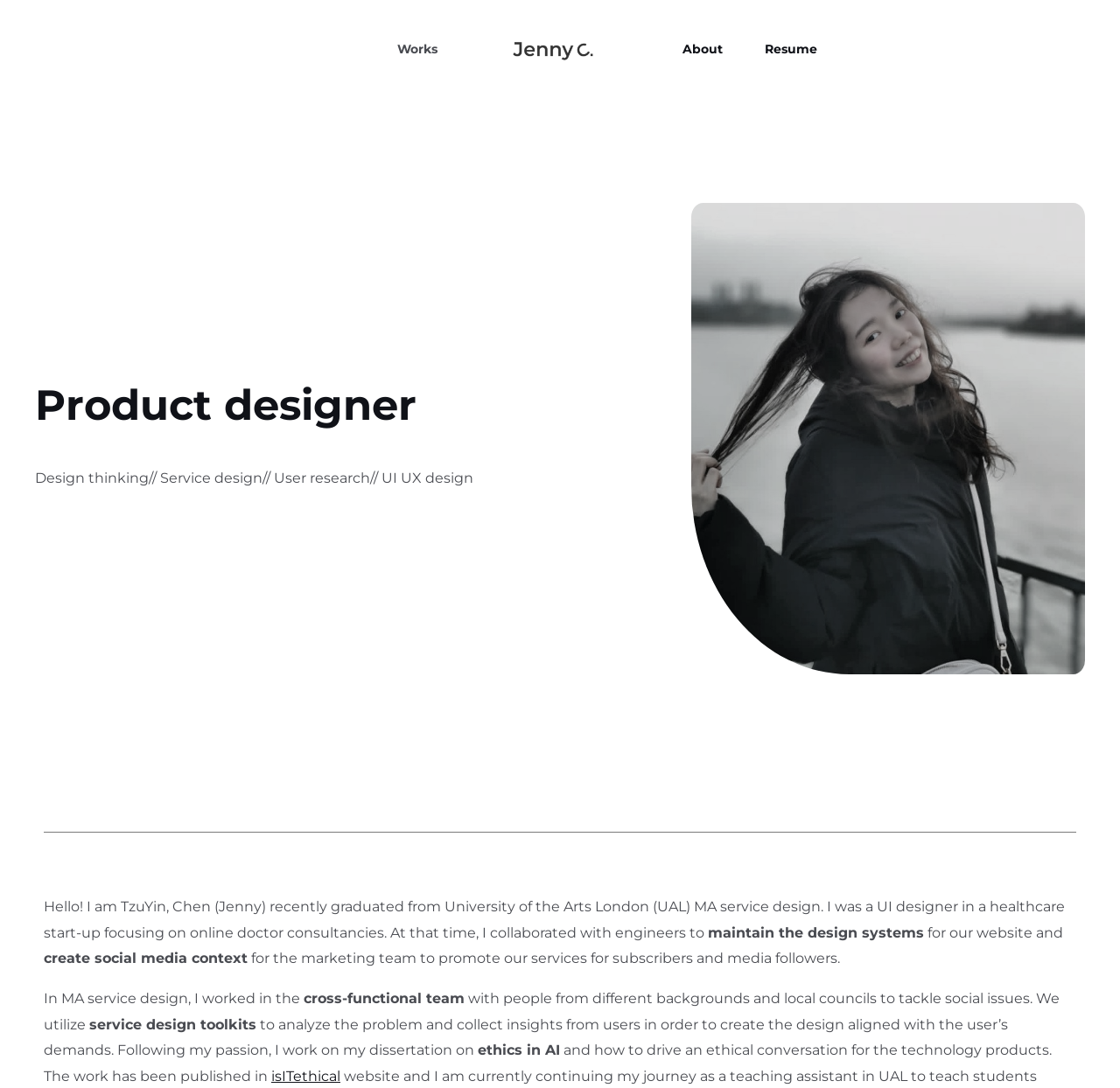What was Jenny's role in a healthcare start-up?
Provide a short answer using one word or a brief phrase based on the image.

UI designer